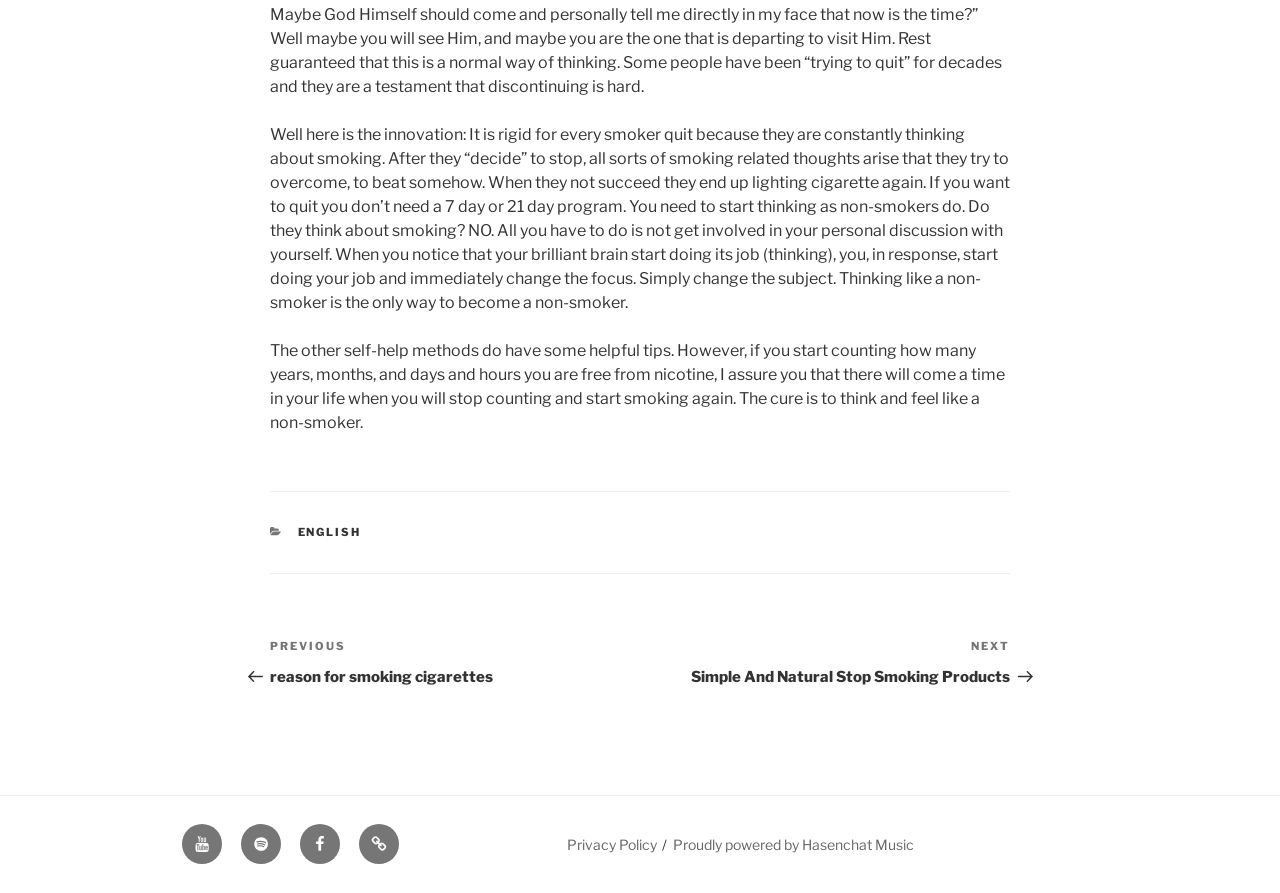Find the bounding box coordinates for the HTML element described in this sentence: "Facebook". Provide the coordinates as four float numbers between 0 and 1, in the format [left, top, right, bottom].

[0.234, 0.923, 0.266, 0.968]